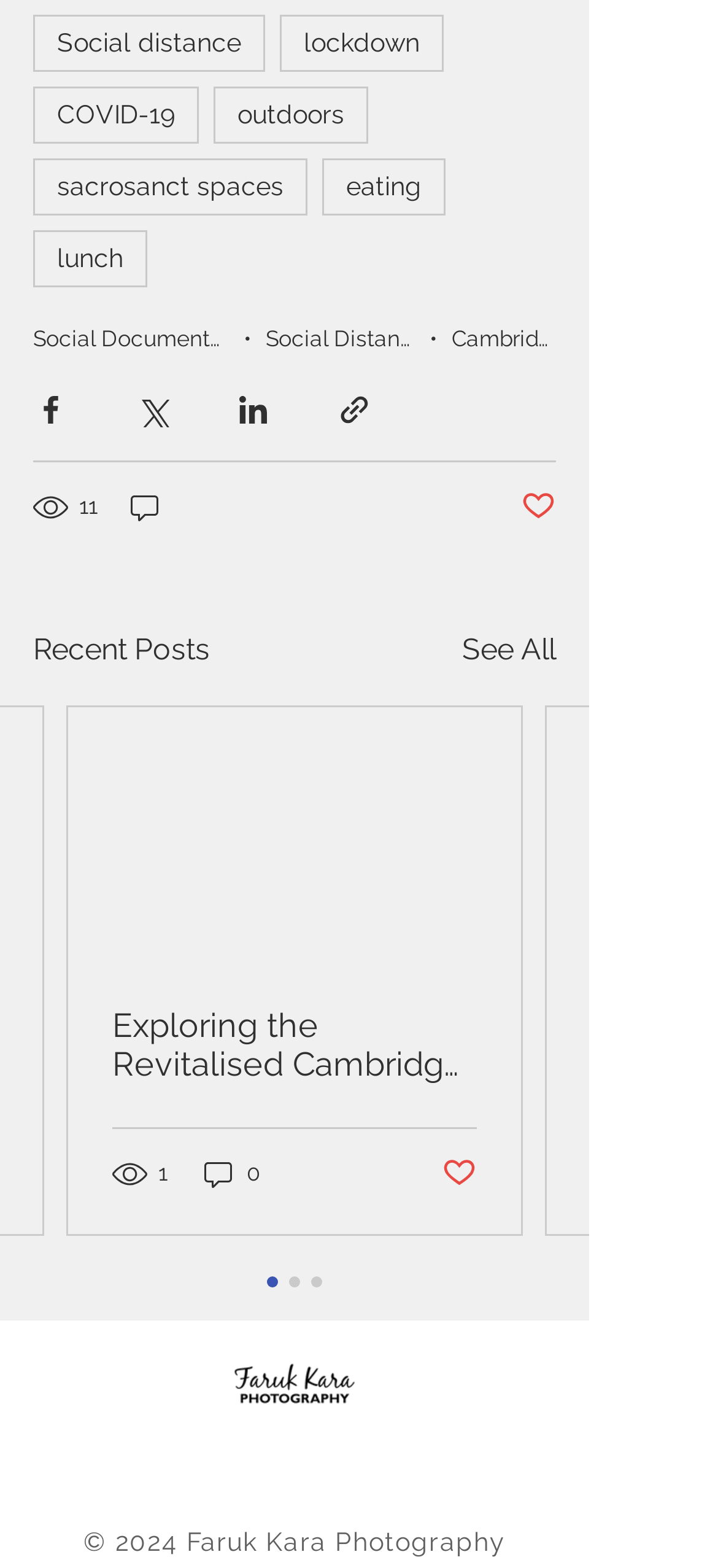Please identify the bounding box coordinates of the area I need to click to accomplish the following instruction: "Share via Facebook".

[0.046, 0.25, 0.095, 0.272]